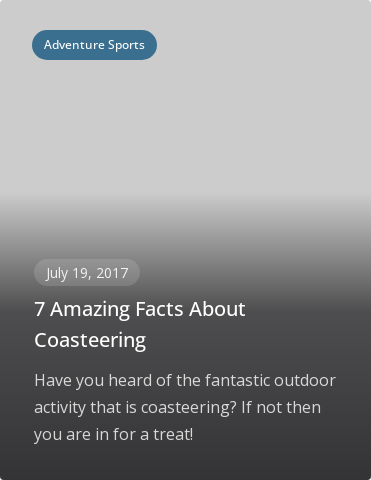What type of enthusiasts is the article catering to?
Using the image, provide a detailed and thorough answer to the question.

The article is catering to adventure enthusiasts, both newcomers and experienced ones, as indicated by the 'Adventure Sports' label and the introductory sentence that teases the content, suggesting that readers are in for an enlightening treat if they are unfamiliar with coasteering.